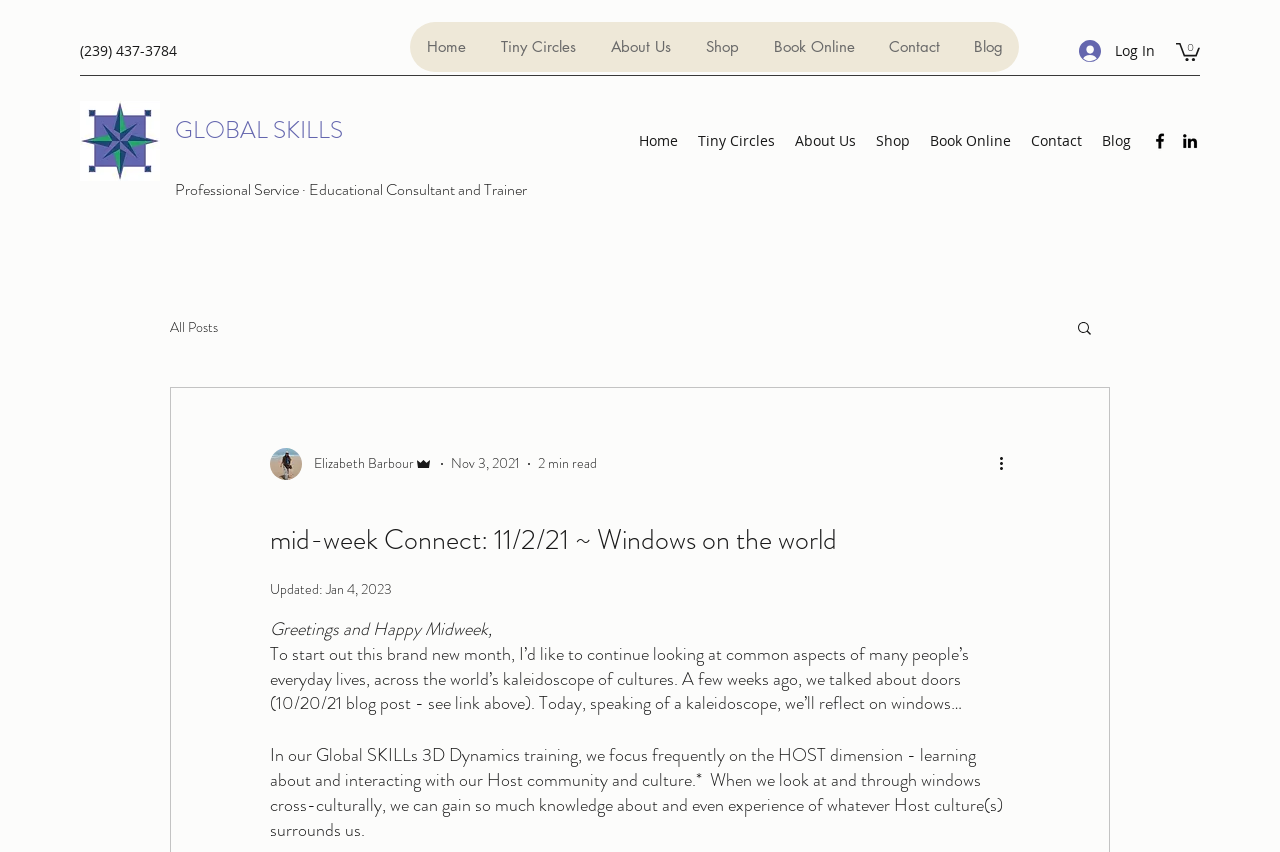Please identify the bounding box coordinates of the element I should click to complete this instruction: 'Click the Log In button'. The coordinates should be given as four float numbers between 0 and 1, like this: [left, top, right, bottom].

[0.832, 0.04, 0.913, 0.08]